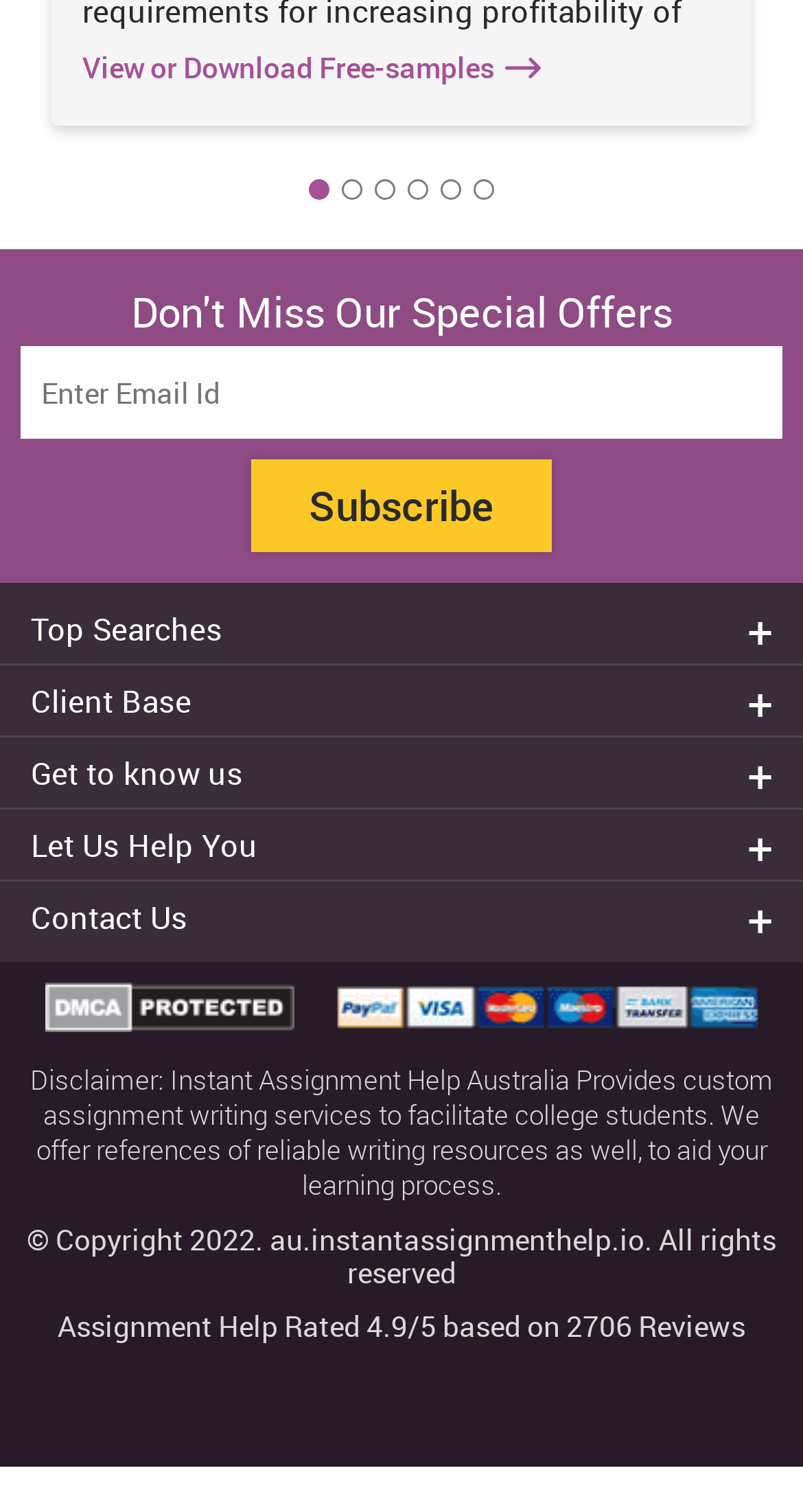Please identify the bounding box coordinates of the element that needs to be clicked to execute the following command: "Click on the link to learn about penis enlargement operation". Provide the bounding box using four float numbers between 0 and 1, formatted as [left, top, right, bottom].

None